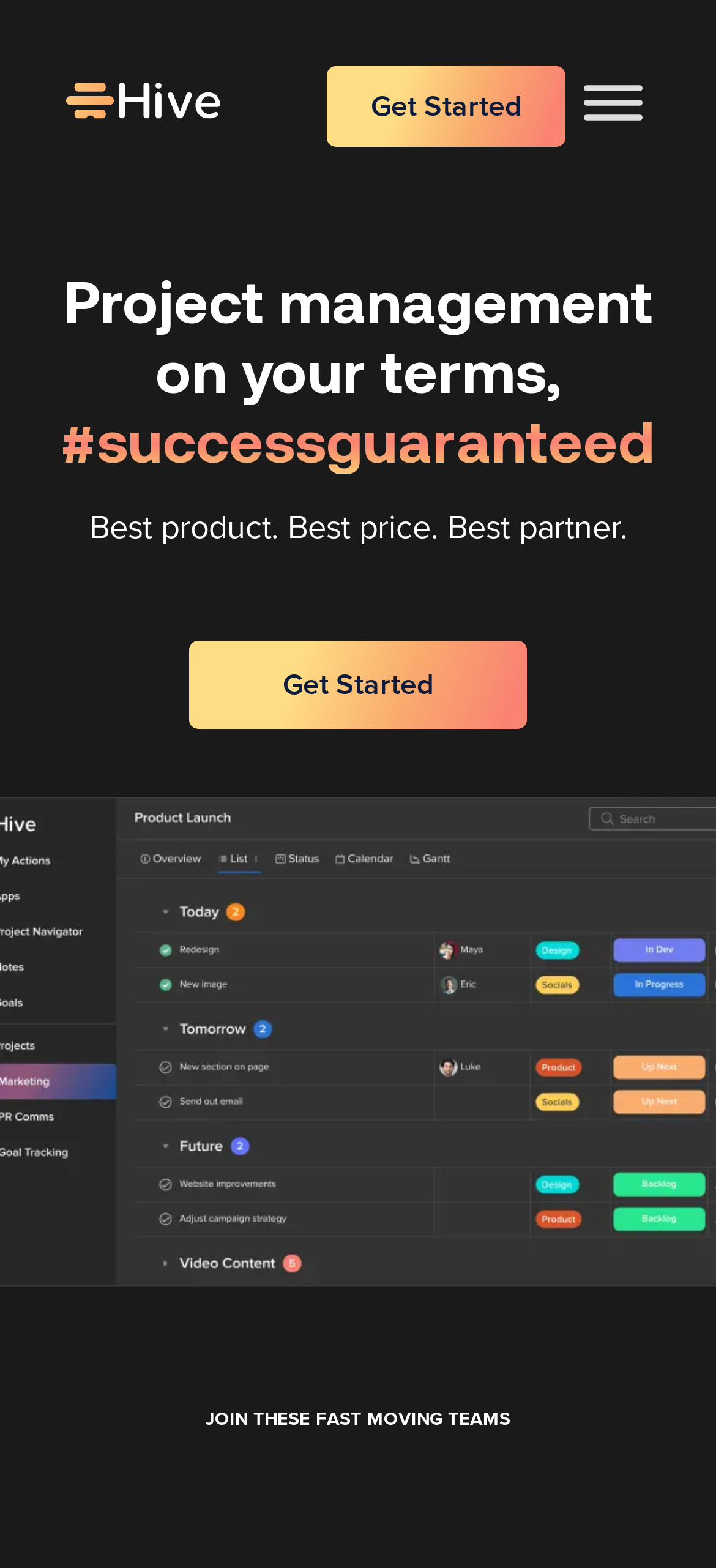Reply to the question below using a single word or brief phrase:
What is the purpose of the 'Toggle Menu' button?

To expand or collapse a menu